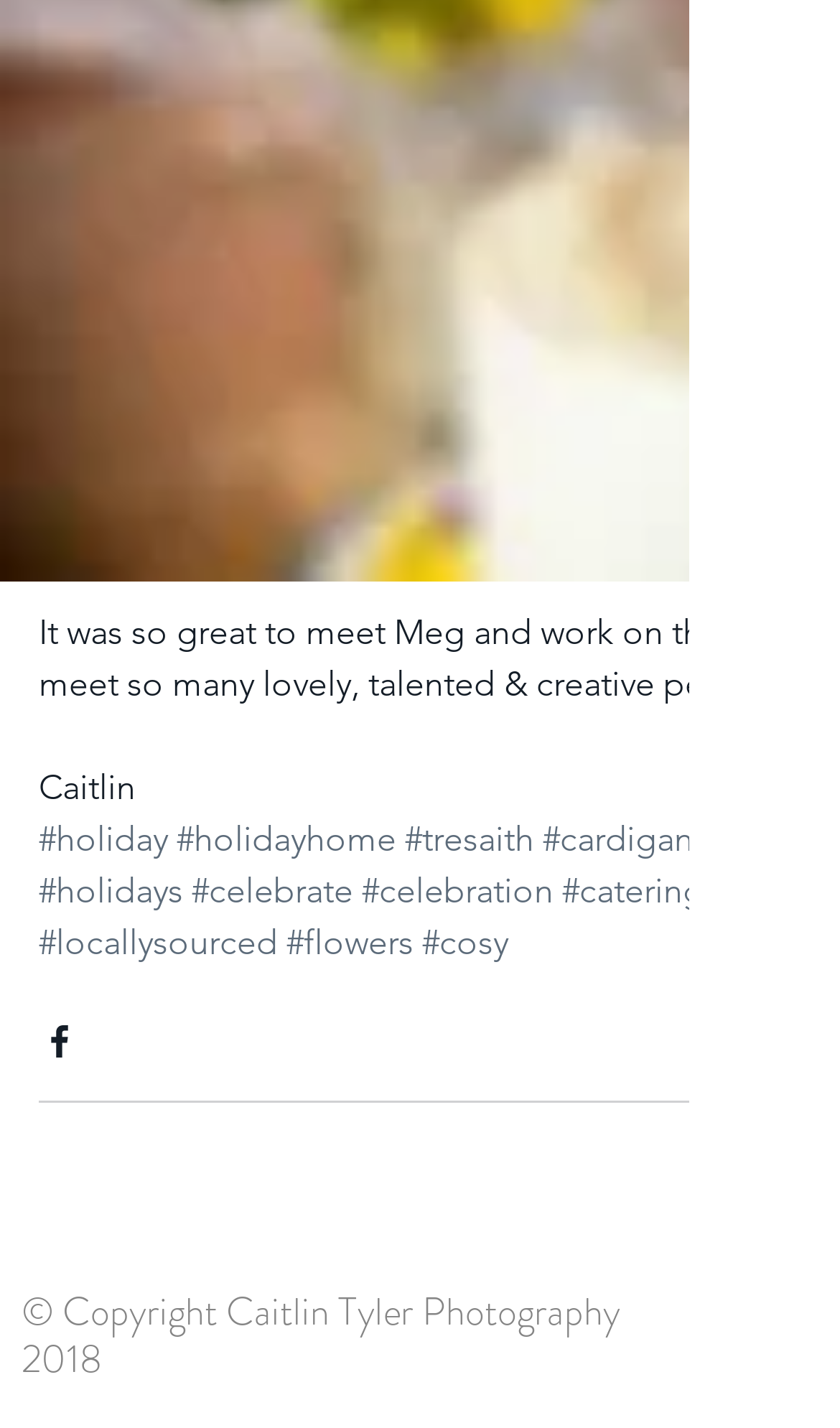What is the name of the person associated with this website?
Refer to the screenshot and respond with a concise word or phrase.

Caitlin